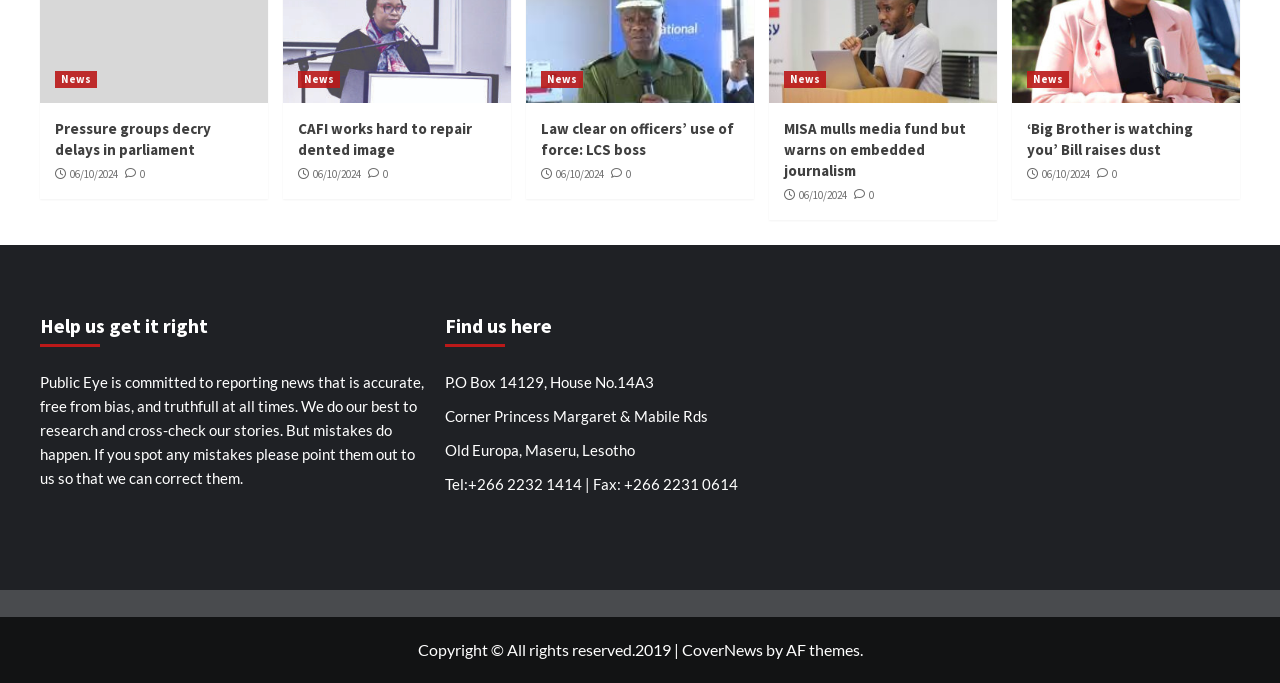Specify the bounding box coordinates of the element's region that should be clicked to achieve the following instruction: "Read news about CAFI works hard to repair dented image". The bounding box coordinates consist of four float numbers between 0 and 1, in the format [left, top, right, bottom].

[0.233, 0.175, 0.369, 0.233]